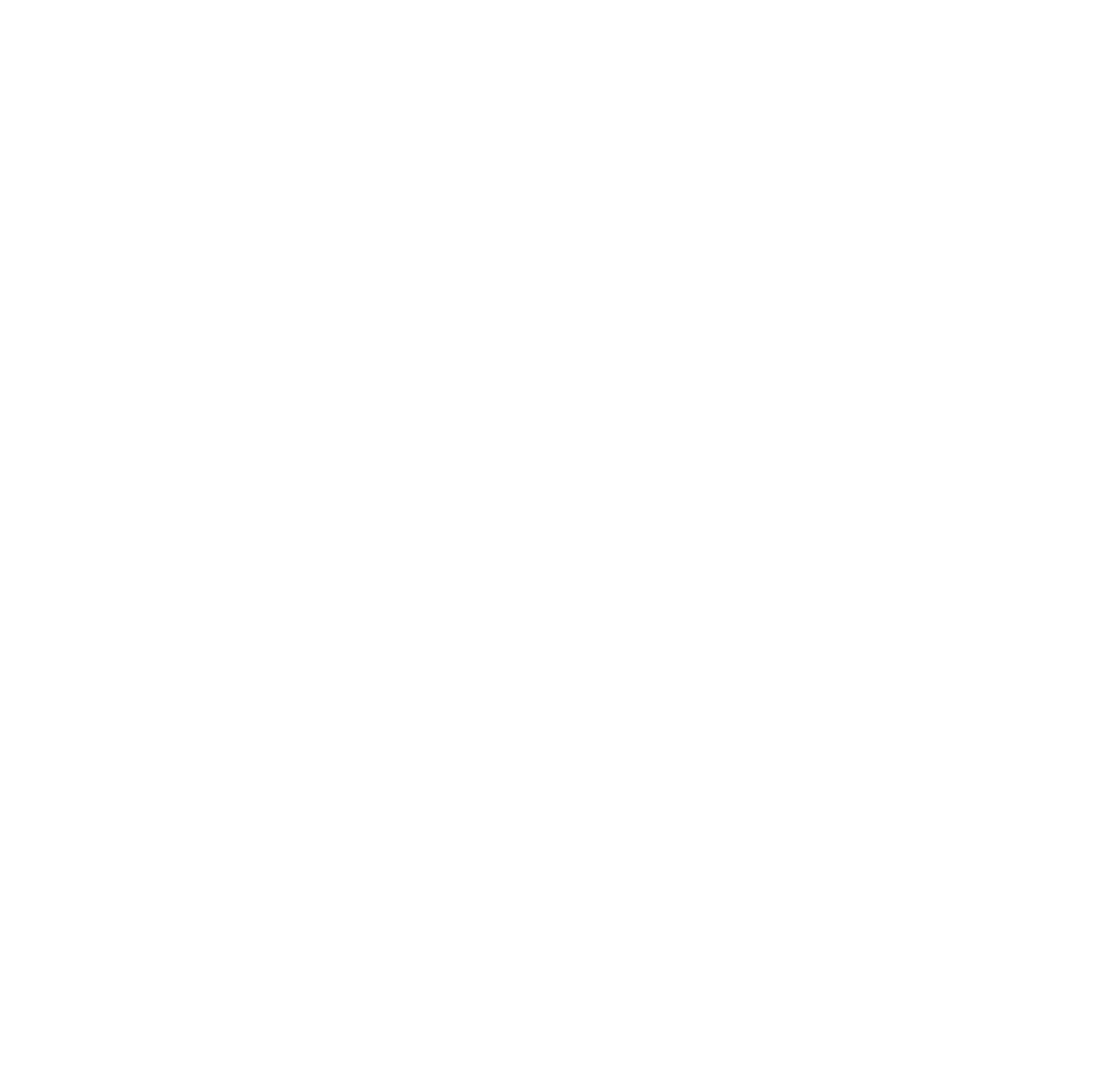Based on the element description Modes of Service, identify the bounding box coordinates for the UI element. The coordinates should be in the format (top-left x, top-left y, bottom-right x, bottom-right y) and within the 0 to 1 range.

[0.043, 0.771, 0.271, 0.794]